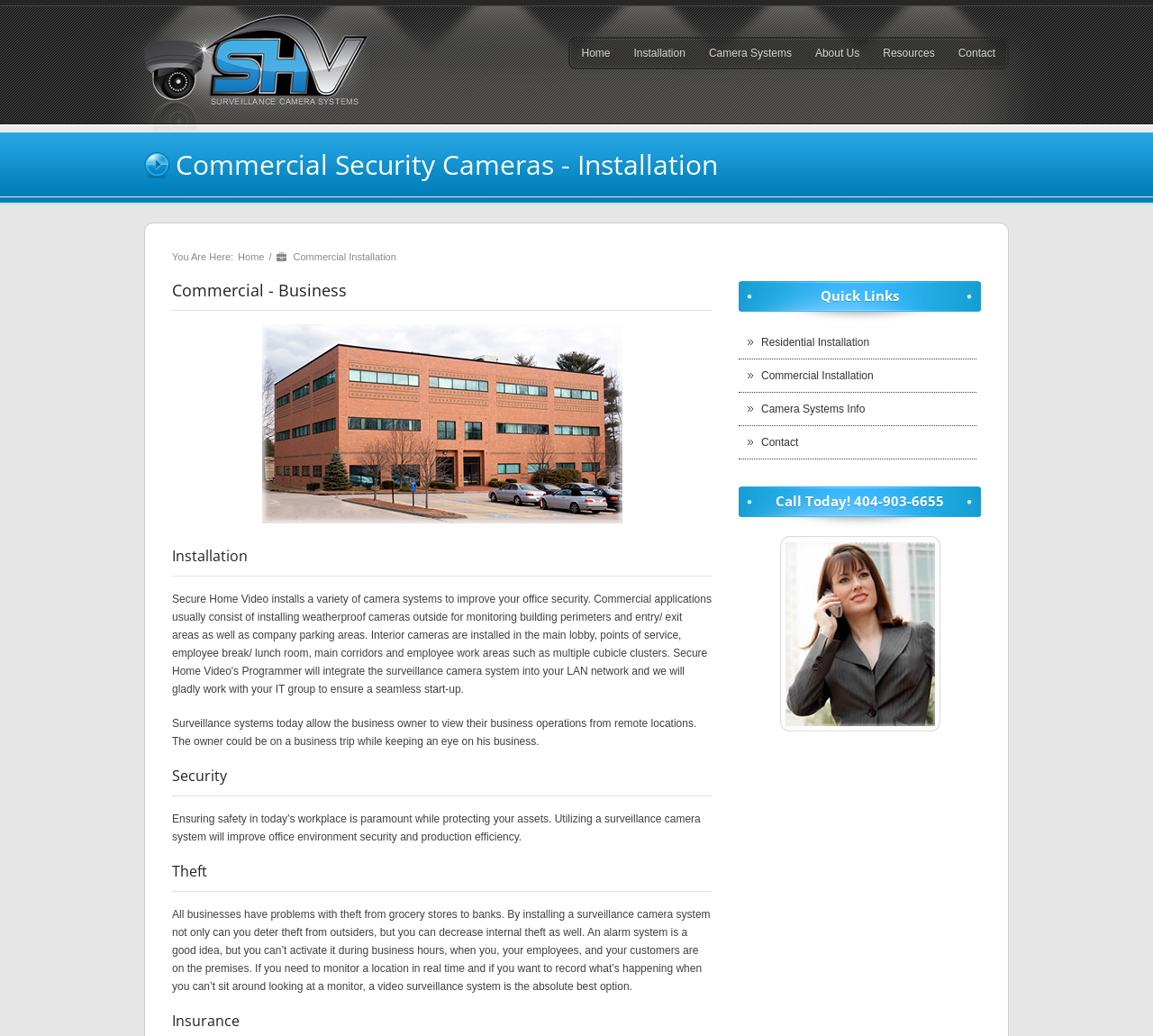Provide the bounding box coordinates for the UI element that is described by this text: "Contact". The coordinates should be in the form of four float numbers between 0 and 1: [left, top, right, bottom].

[0.66, 0.418, 0.847, 0.436]